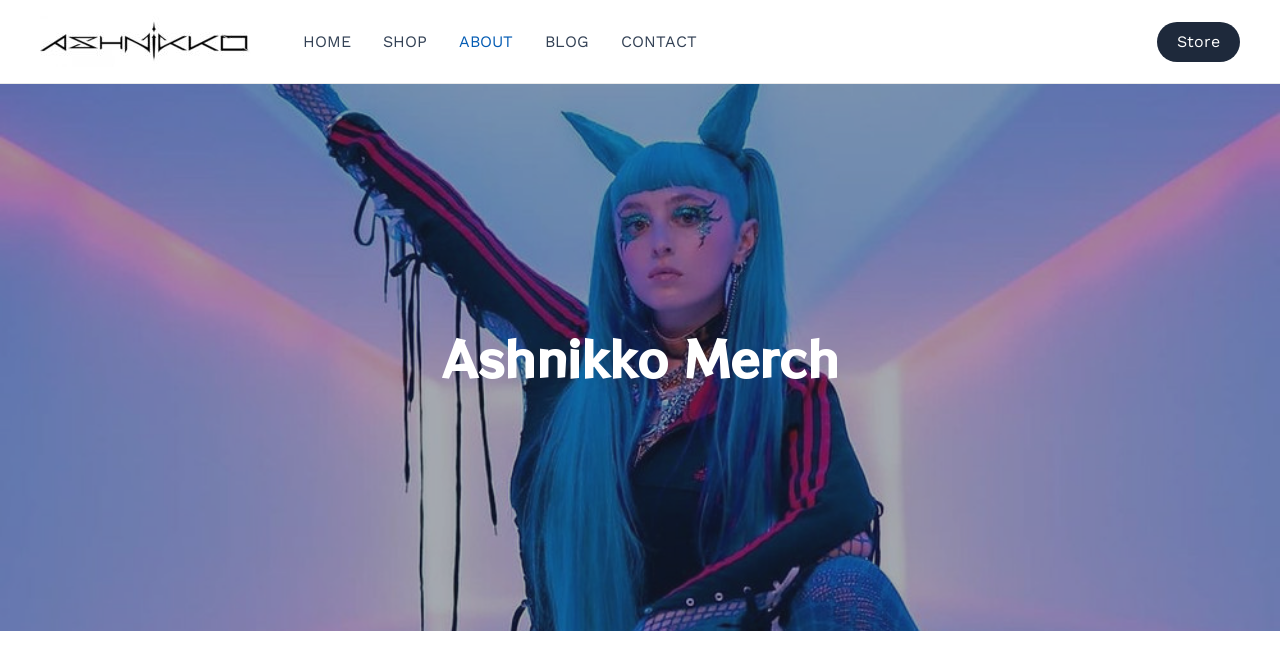Determine the bounding box coordinates of the UI element described by: "alt="Ashnikko Merch"".

[0.031, 0.046, 0.196, 0.074]